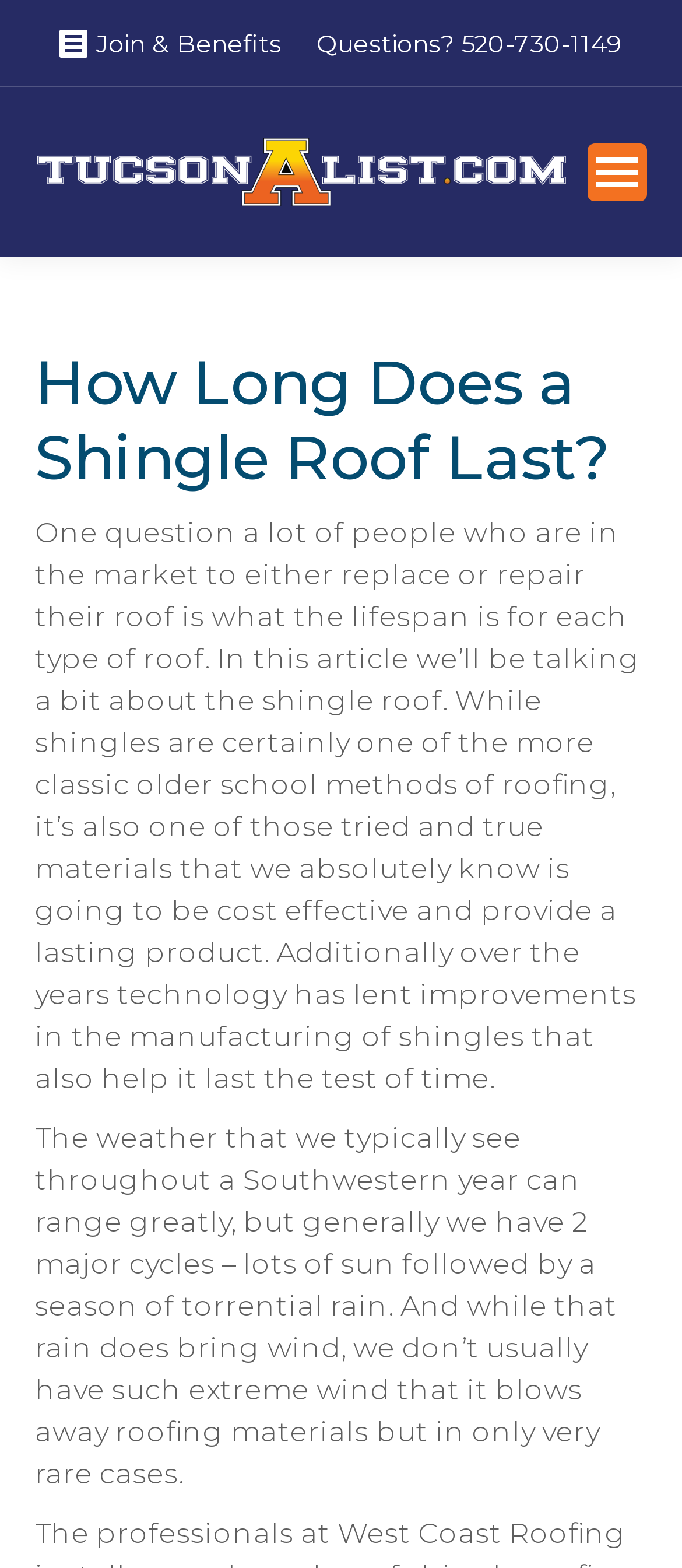What is the typical weather pattern in the Southwestern region?
Refer to the image and give a detailed answer to the query.

I found the typical weather pattern by reading the second paragraph, which says 'The weather that we typically see throughout a Southwestern year can range greatly, but generally we have 2 major cycles – lots of sun followed by a season of torrential rain.'